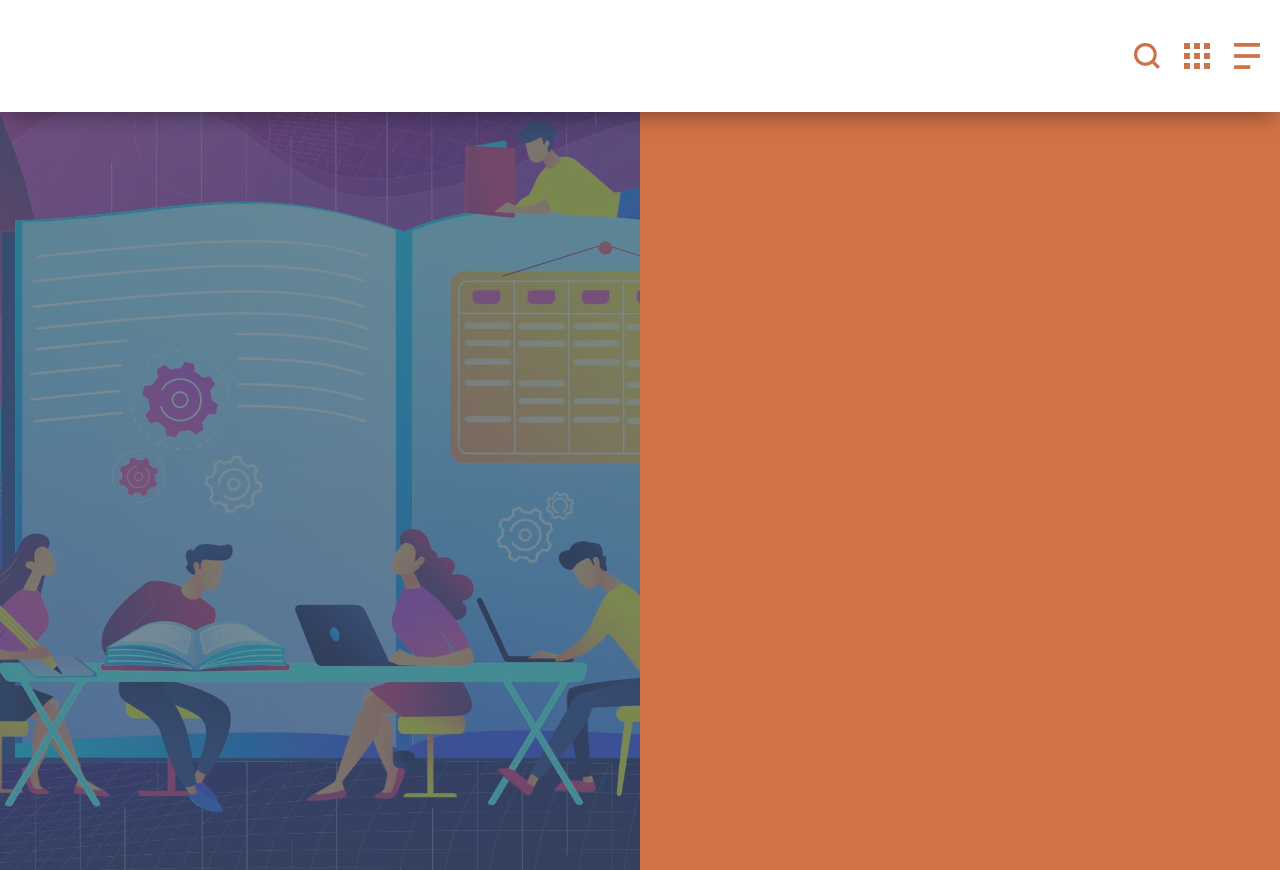What is the date of the blog post?
Please provide a single word or phrase based on the screenshot.

July 12